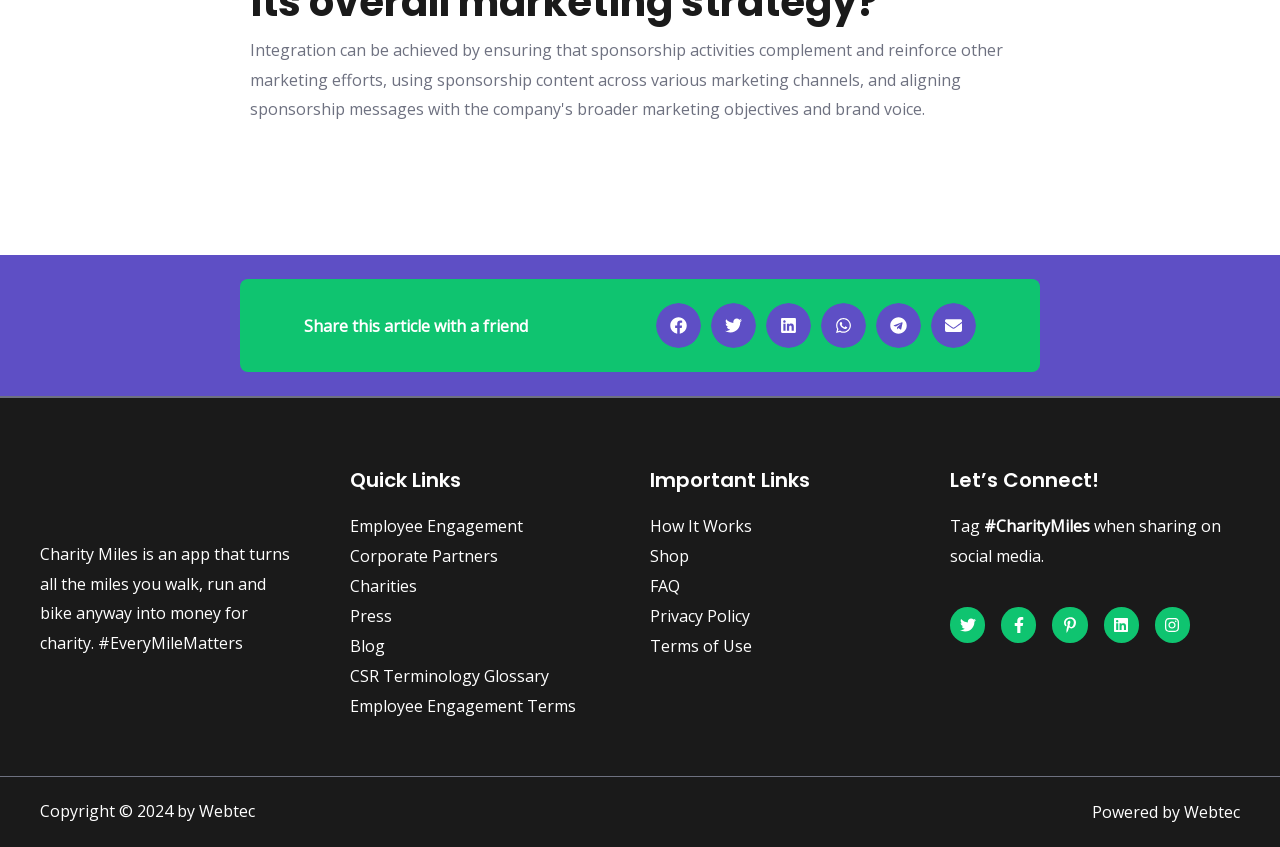Can you find the bounding box coordinates for the element to click on to achieve the instruction: "Go to the About page"?

None